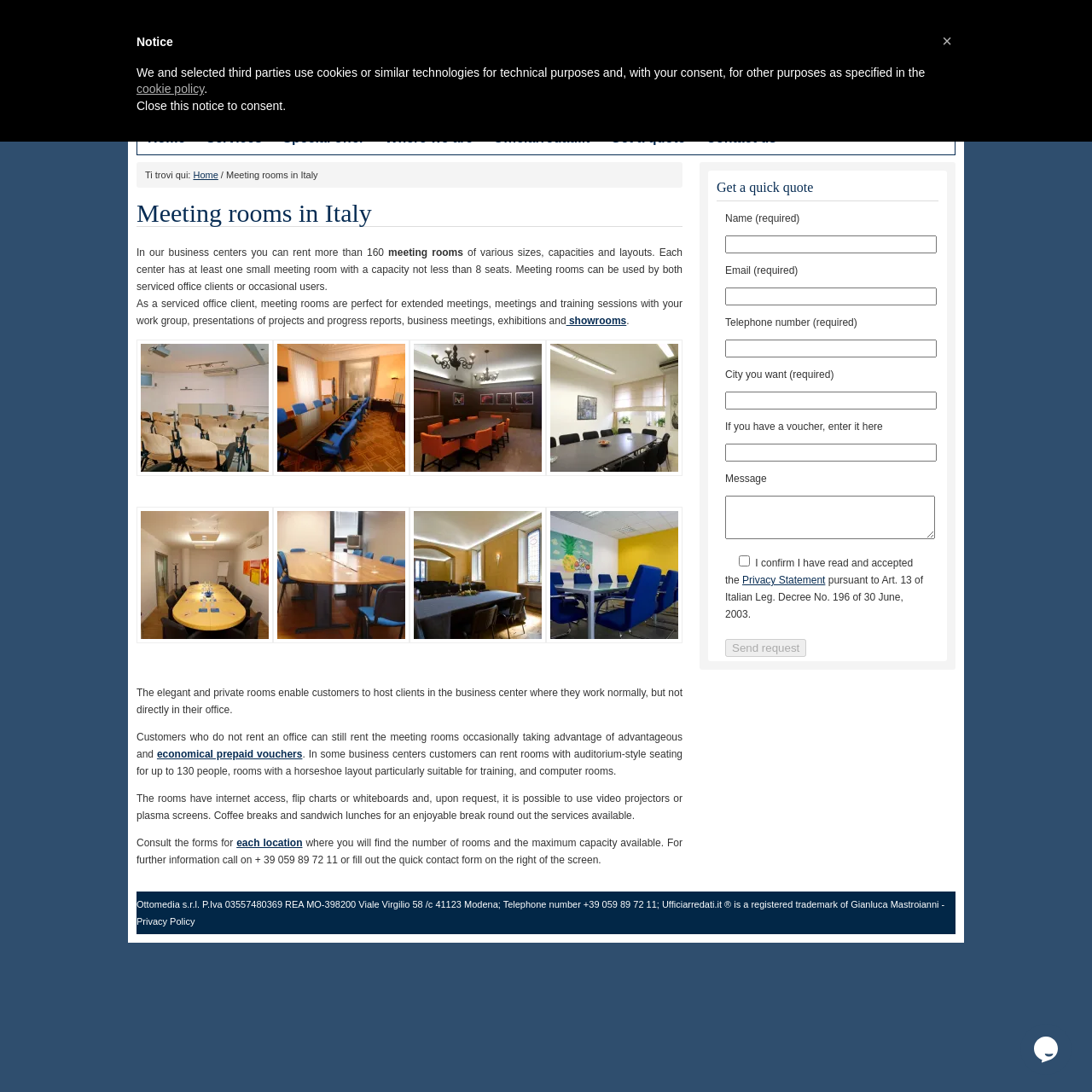Could you locate the bounding box coordinates for the section that should be clicked to accomplish this task: "Click on 'Services'".

[0.179, 0.11, 0.249, 0.141]